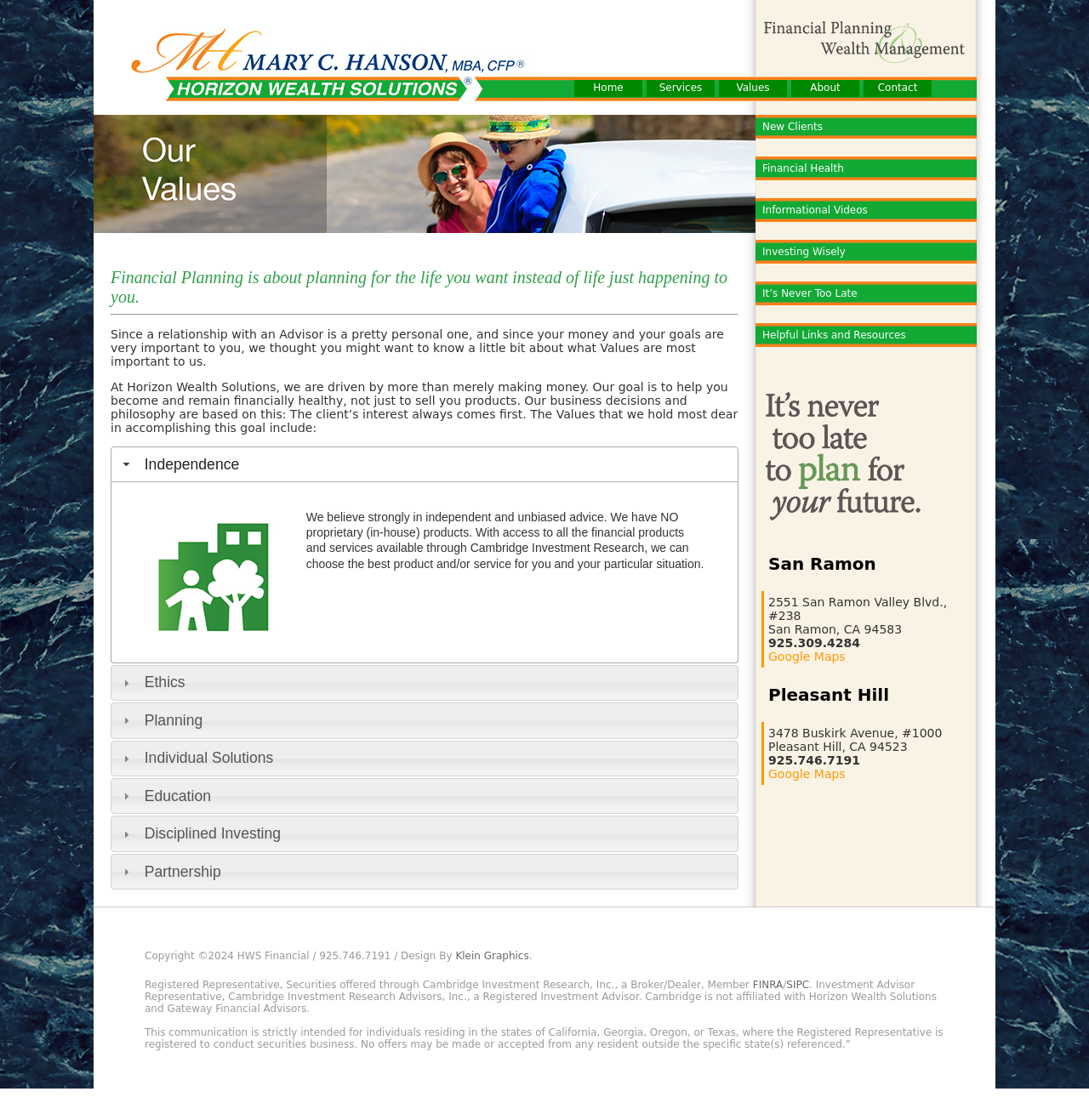Pinpoint the bounding box coordinates of the element to be clicked to execute the instruction: "Click on the 'New Clients' link".

[0.7, 0.108, 0.755, 0.118]